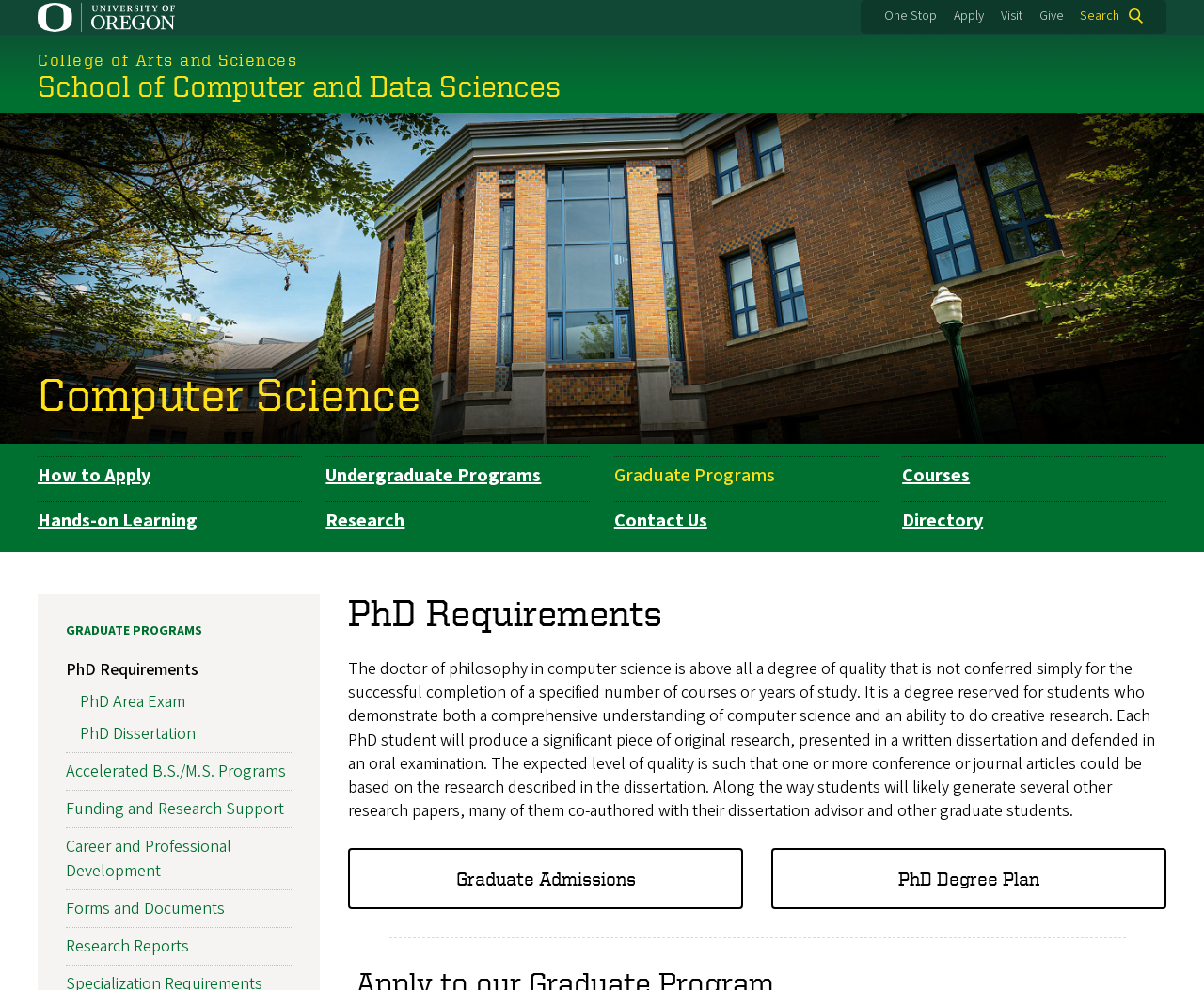Bounding box coordinates are specified in the format (top-left x, top-left y, bottom-right x, bottom-right y). All values are floating point numbers bounded between 0 and 1. Please provide the bounding box coordinate of the region this sentence describes: alt="University of Oregon"

[0.031, 0.003, 0.172, 0.032]